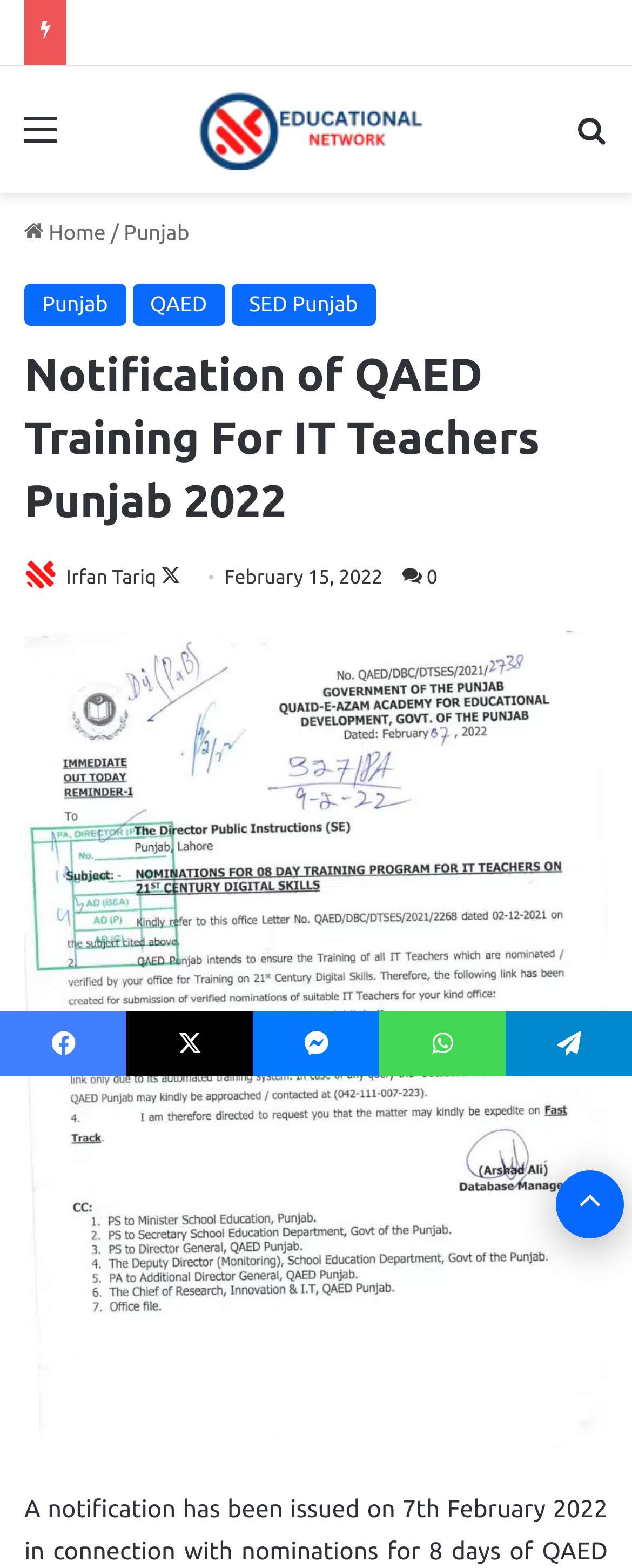Please find the top heading of the webpage and generate its text.

Notification of QAED Training For IT Teachers Punjab 2022